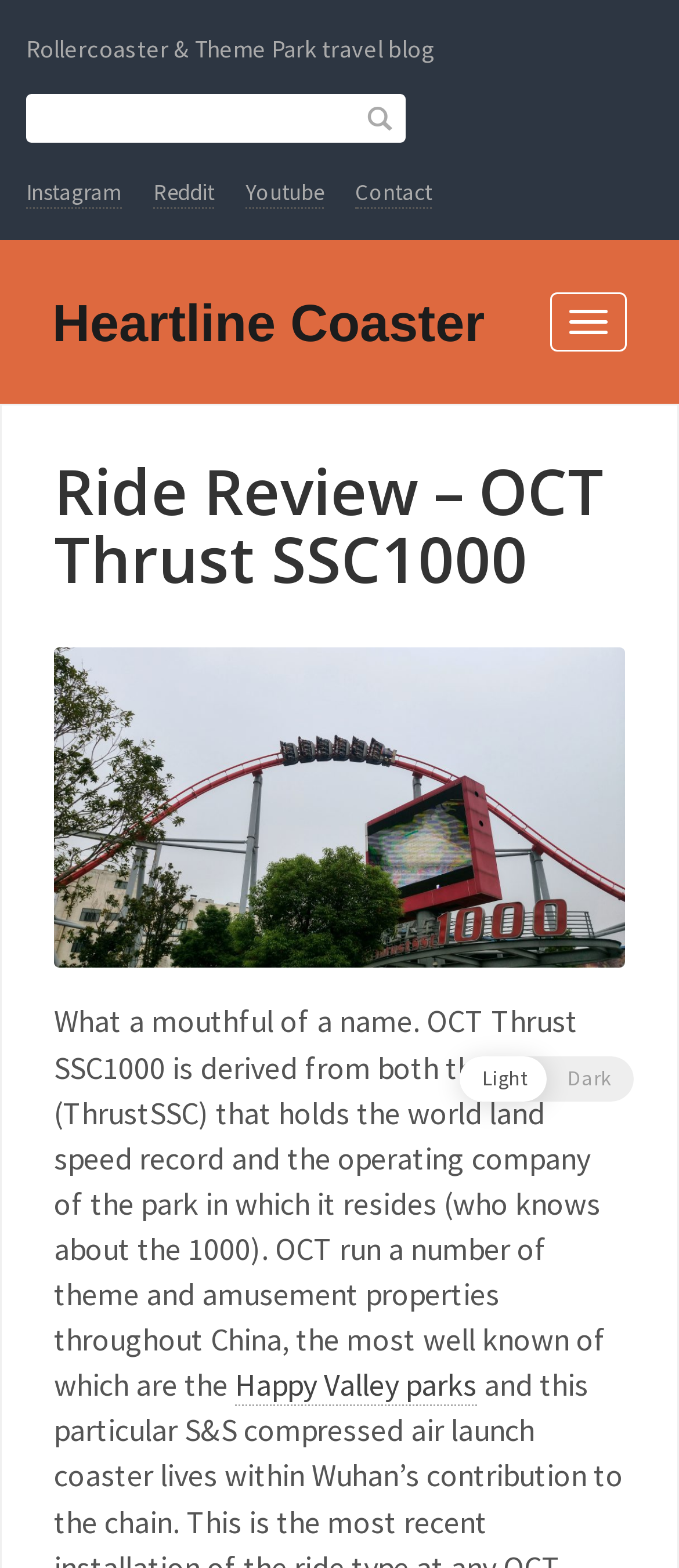Please determine the bounding box coordinates of the element to click in order to execute the following instruction: "Read the ride review". The coordinates should be four float numbers between 0 and 1, specified as [left, top, right, bottom].

[0.079, 0.292, 0.921, 0.38]